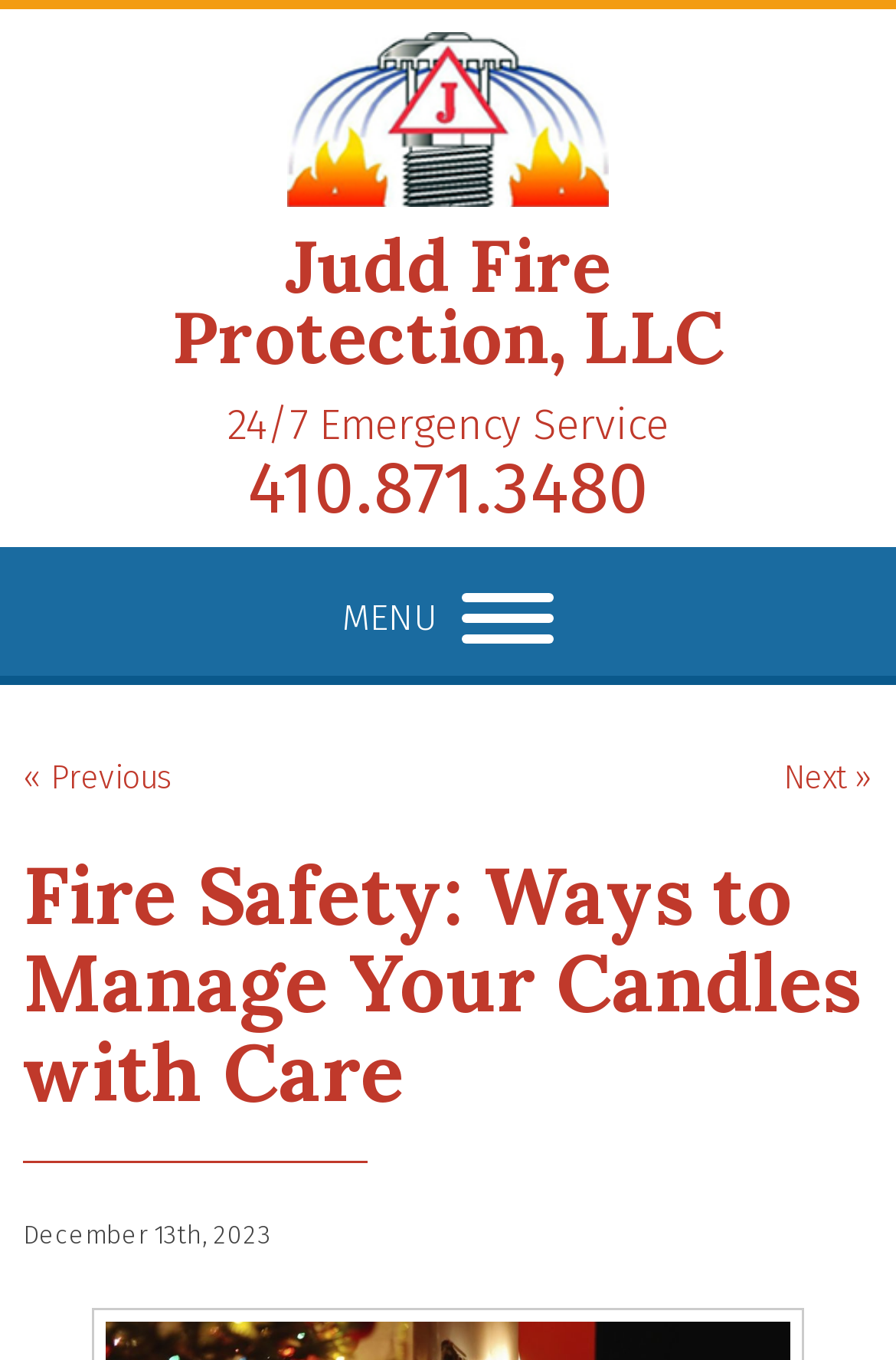Extract the main title from the webpage.

Fire Safety: Ways to Manage Your Candles with Care